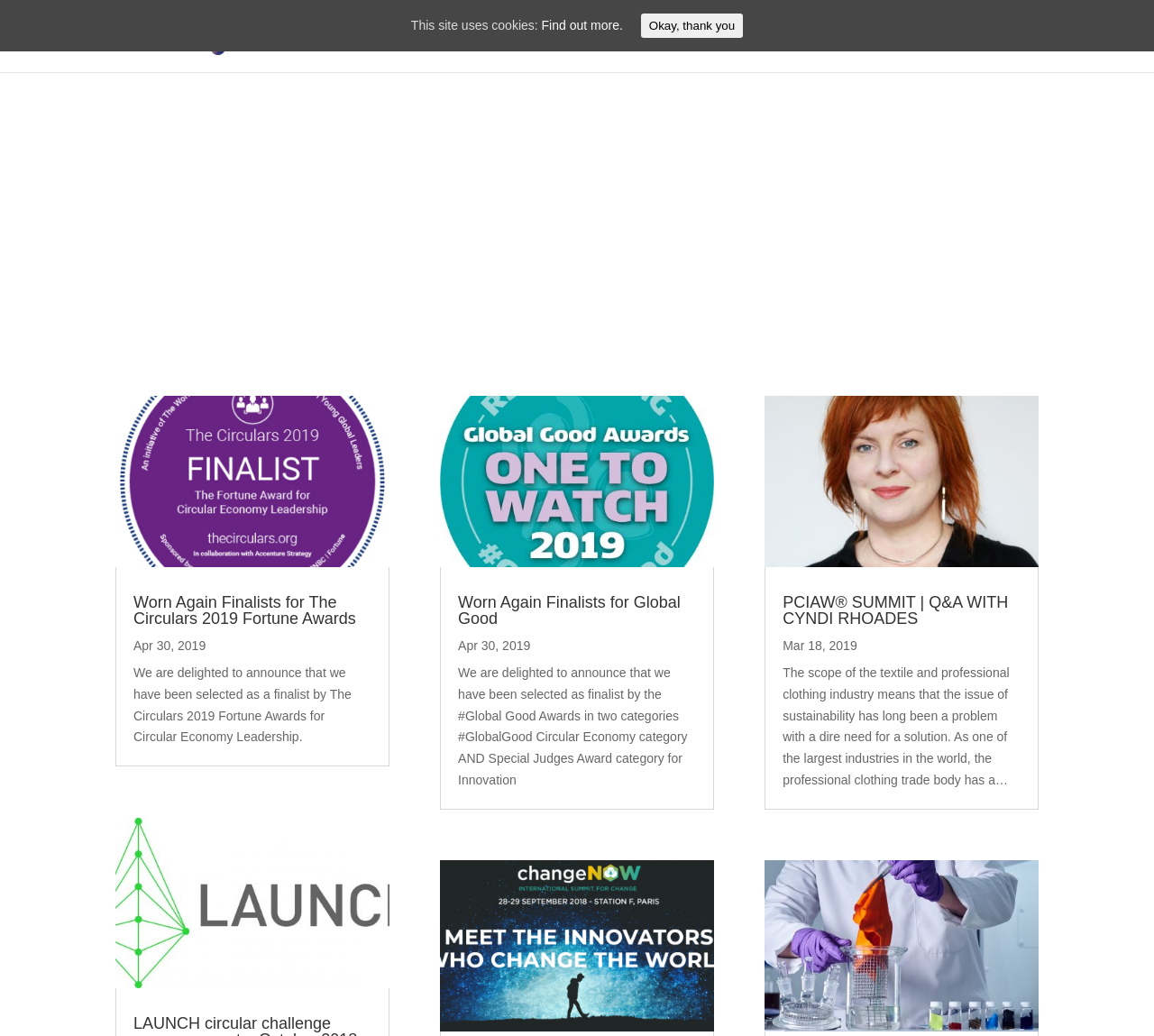Offer a detailed account of what is visible on the webpage.

The webpage is about News from Worn Again Technologies. At the top left, there is a logo of Worn Again Technologies, which is an image linked to the company's homepage. Next to the logo, there is a navigation menu with links to Home, About, News & Press, Careers, and Contact.

Below the navigation menu, there is a search bar that spans across the top of the page. Underneath the search bar, there are three main sections, each containing news articles. The first section has three news articles, the second section has three news articles, and the third section has three news articles as well.

Each news article consists of a heading, a link to the full article, an image related to the article, and a brief summary of the article. The headings are in a larger font size and are positioned above the links and images. The links and images are aligned to the left, and the summaries are in a smaller font size and are positioned below the links and images.

The news articles are arranged in a vertical column, with the most recent articles at the top. The articles are dated, with the most recent ones being from April 30, 2019, and March 18, 2019.

At the bottom of the page, there is a notification about the site using cookies, with a link to find out more and a button to acknowledge the notification.